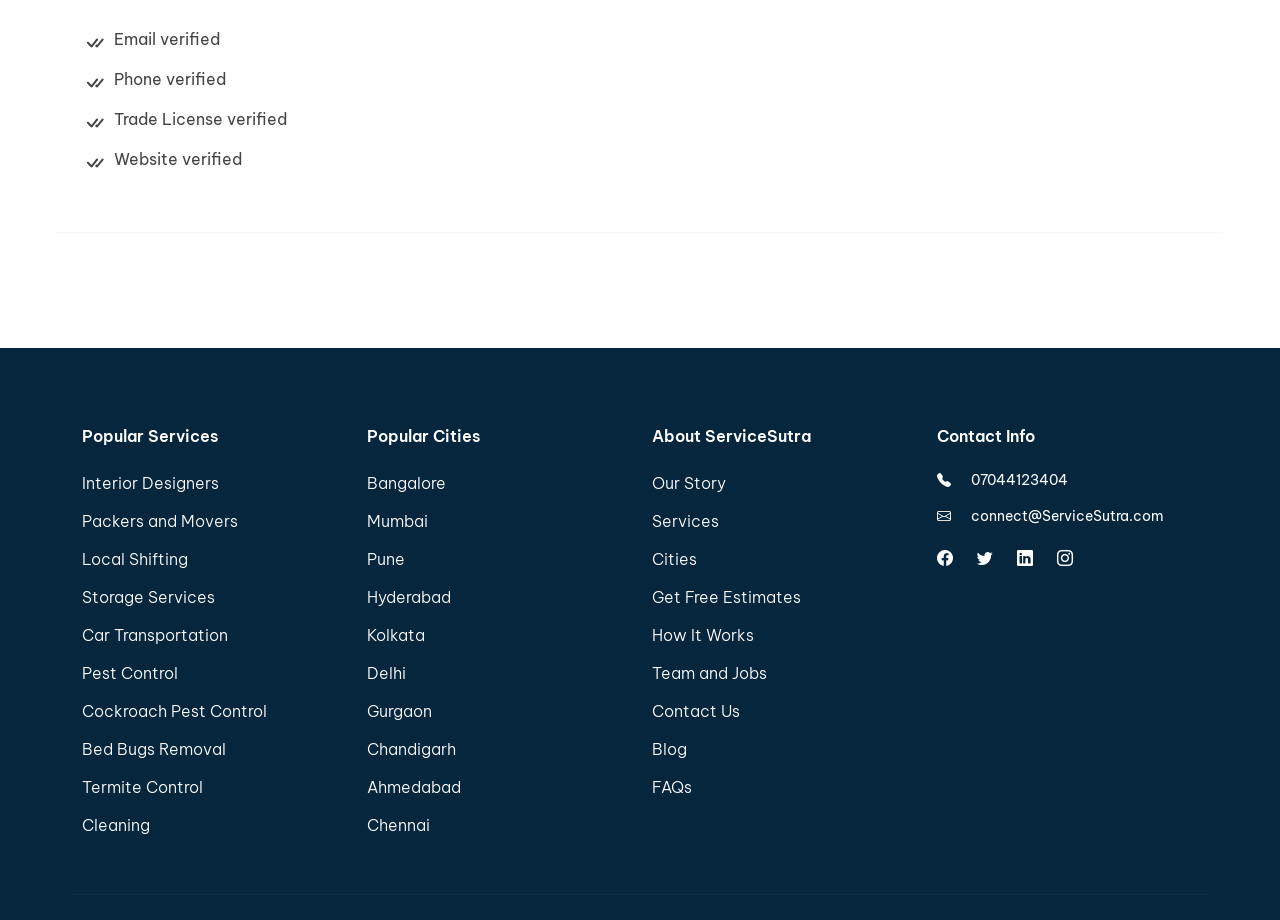Determine the bounding box coordinates for the area that needs to be clicked to fulfill this task: "Get in touch through contact@ServiceSutra.com". The coordinates must be given as four float numbers between 0 and 1, i.e., [left, top, right, bottom].

[0.732, 0.551, 0.909, 0.571]